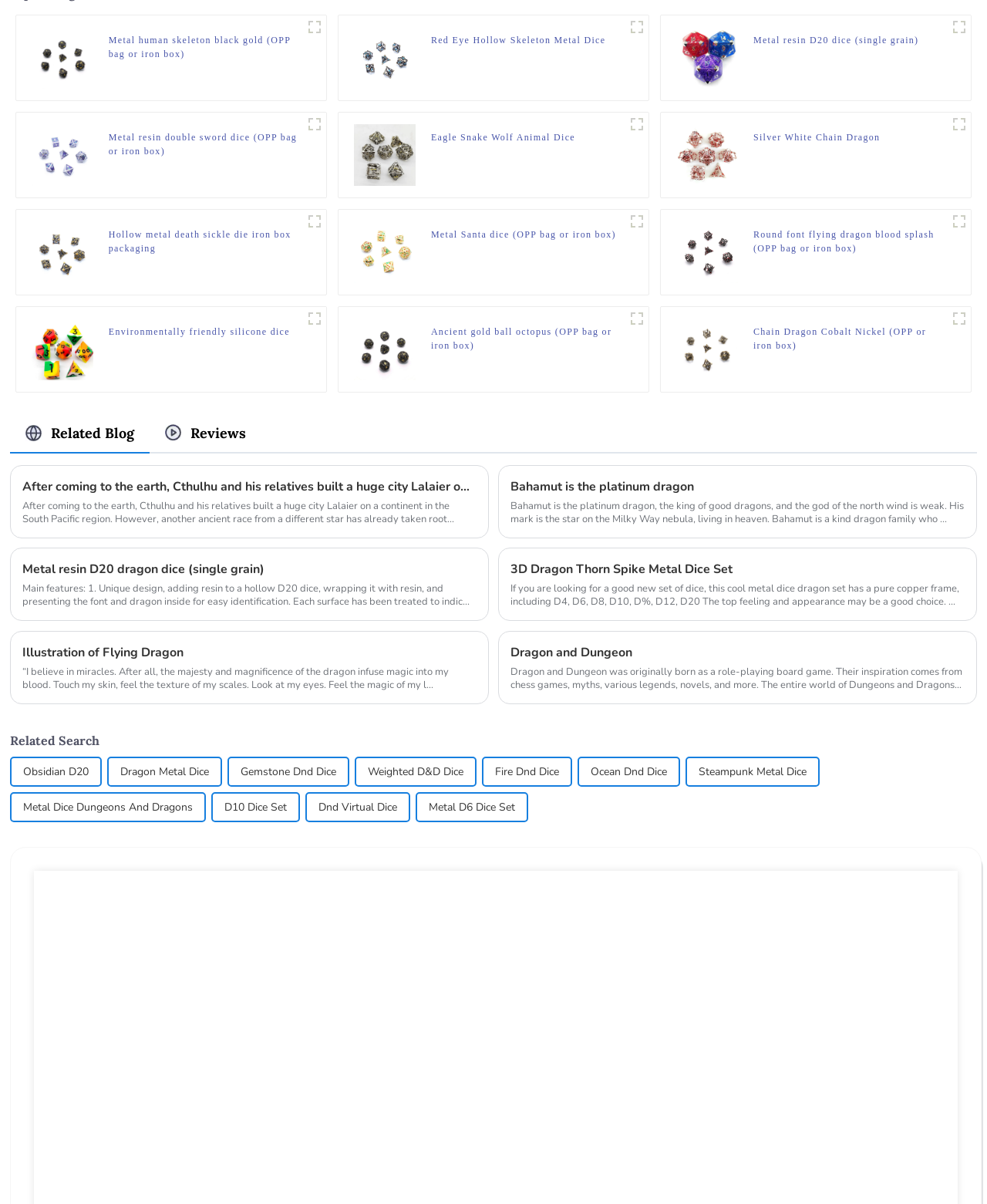Please indicate the bounding box coordinates of the element's region to be clicked to achieve the instruction: "Explore Metal resin D20 dice single grain". Provide the coordinates as four float numbers between 0 and 1, i.e., [left, top, right, bottom].

[0.685, 0.041, 0.748, 0.053]